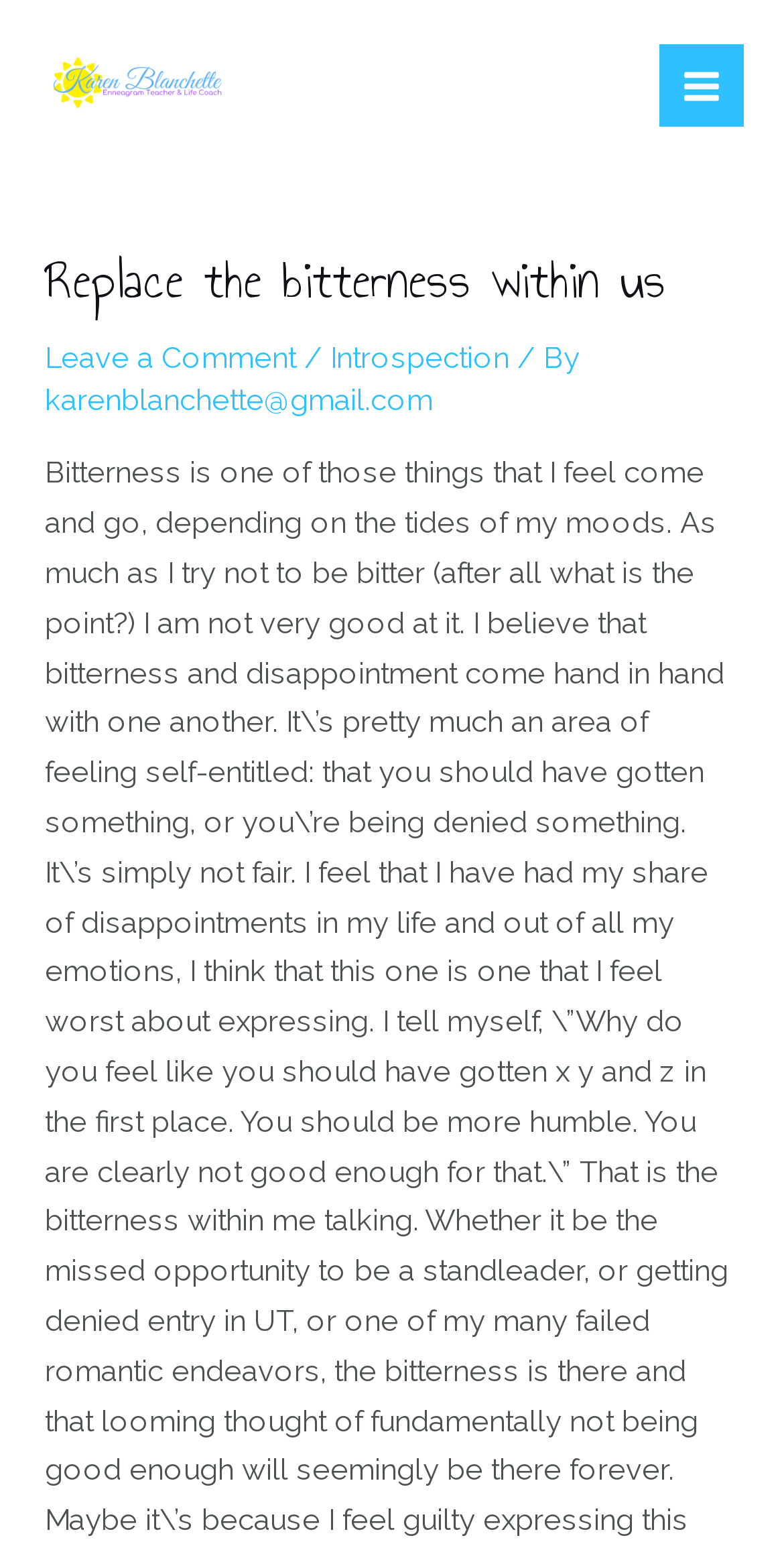What is the category of the latest article?
Please provide a single word or phrase answer based on the image.

Introspection